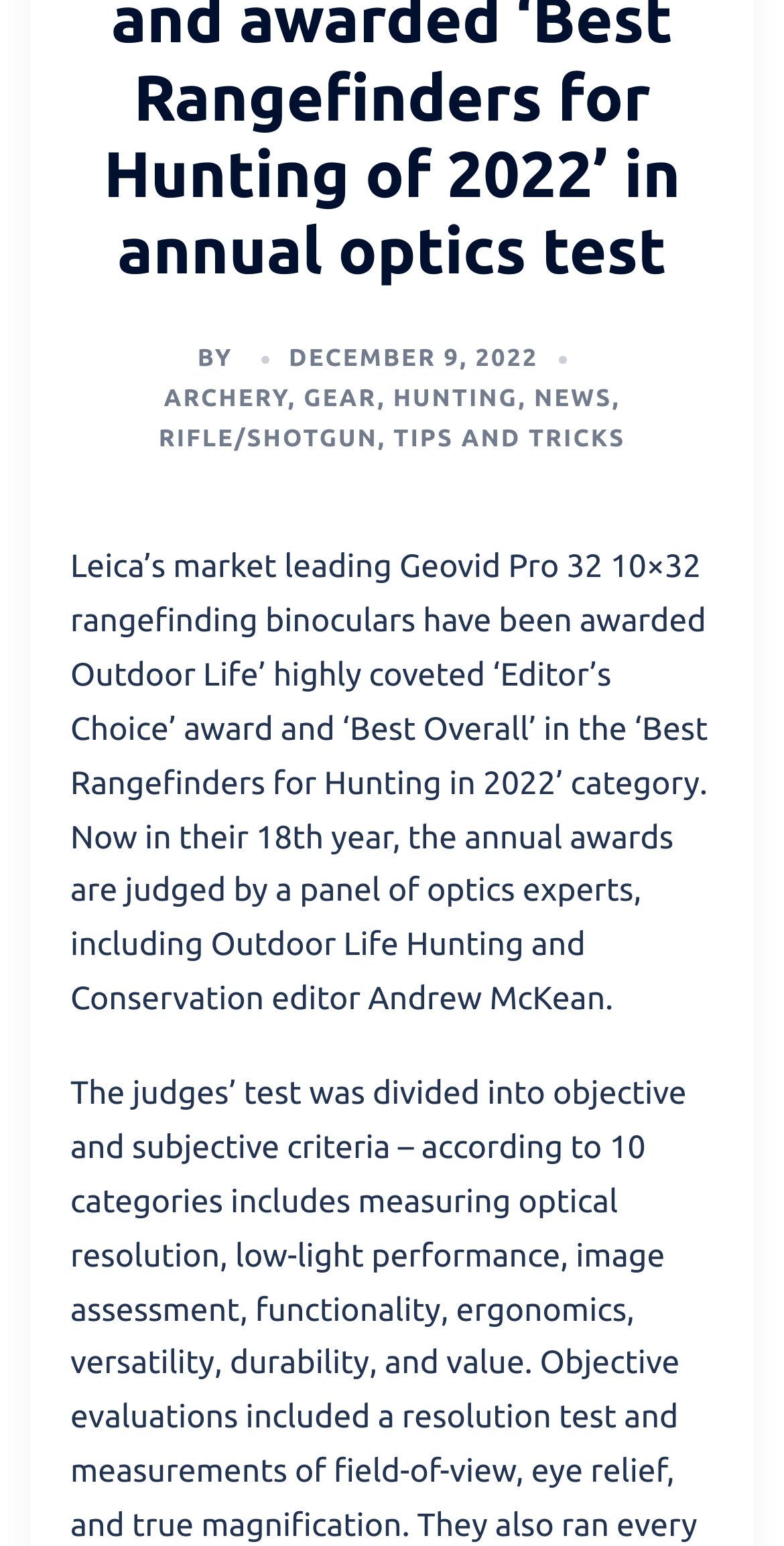Find the bounding box coordinates for the UI element whose description is: "Tips and Tricks". The coordinates should be four float numbers between 0 and 1, in the format [left, top, right, bottom].

[0.502, 0.276, 0.798, 0.293]